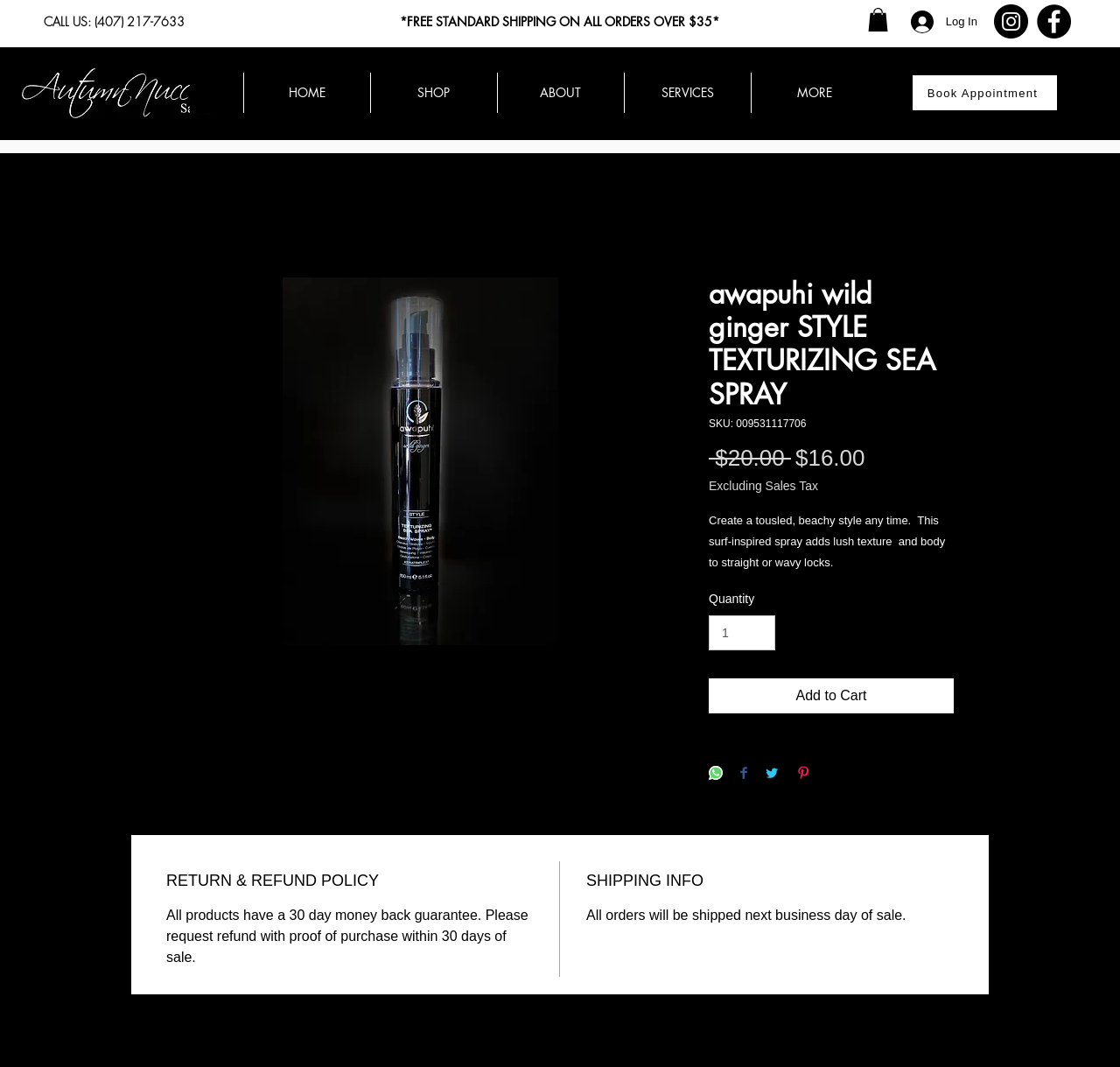Specify the bounding box coordinates of the area that needs to be clicked to achieve the following instruction: "Add the product to cart".

[0.633, 0.636, 0.852, 0.669]